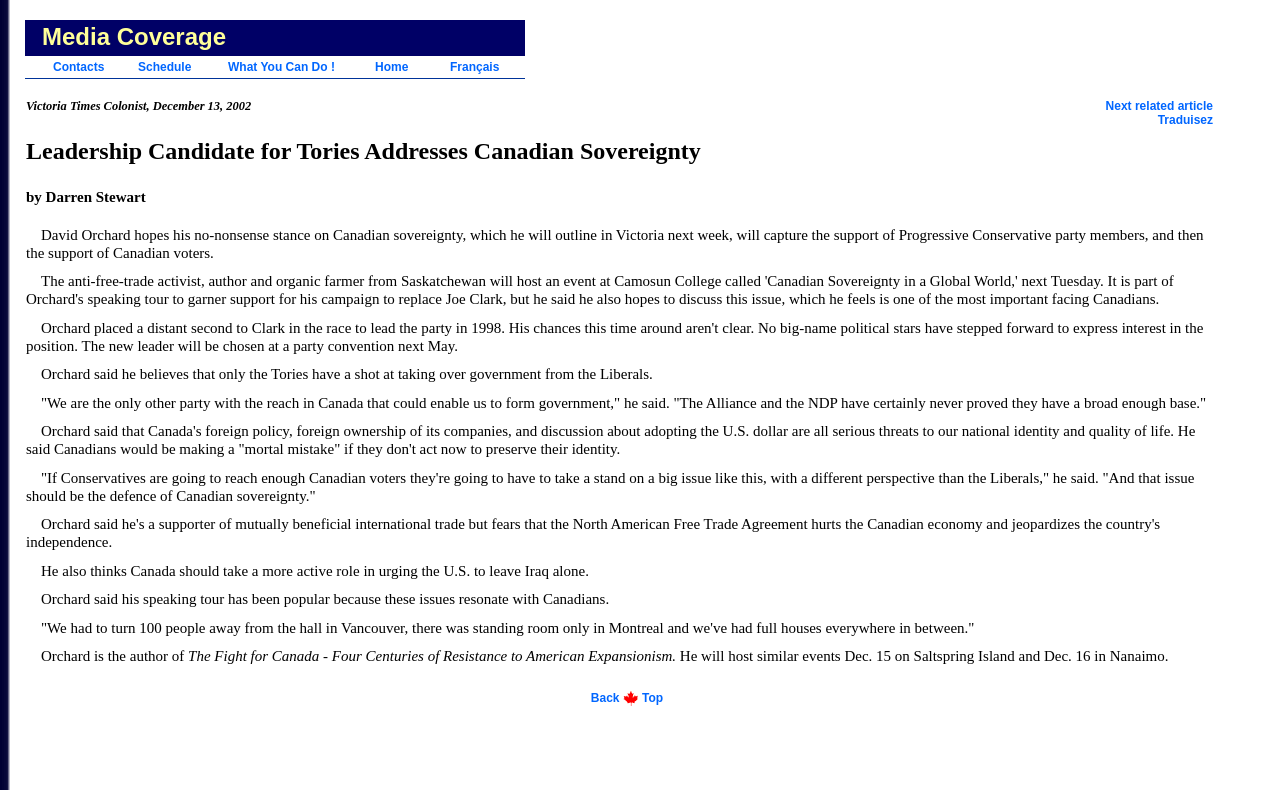Generate a comprehensive description of the webpage.

The webpage is about David Orchard, a leadership candidate for the Progressive Conservative party, and his stance on Canadian sovereignty. At the top of the page, there is a heading "David Orchard: Media Coverage" and an image of David Orchard. Below the heading, there is a table with a row of links to different sections of the website, including "Media Coverage", "Contacts", "Schedule", "What You Can Do!", "Home", and "Français".

The main content of the page is an article from the Victoria Times Colonist, dated December 13, 2002, titled "Leadership Candidate for Tories Addresses Canadian Sovereignty". The article discusses David Orchard's views on Canadian sovereignty, his opposition to the North American Free Trade Agreement, and his support for mutually beneficial international trade. It also mentions his speaking tour and his book, "The Fight for Canada - Four Centuries of Resistance to American Expansionism".

The article is divided into several sections, each with a heading. There are also several links within the article, including a link to the next related article and a link to translate the page. At the bottom of the page, there are links to go back to the top of the page and to navigate to other sections of the website.